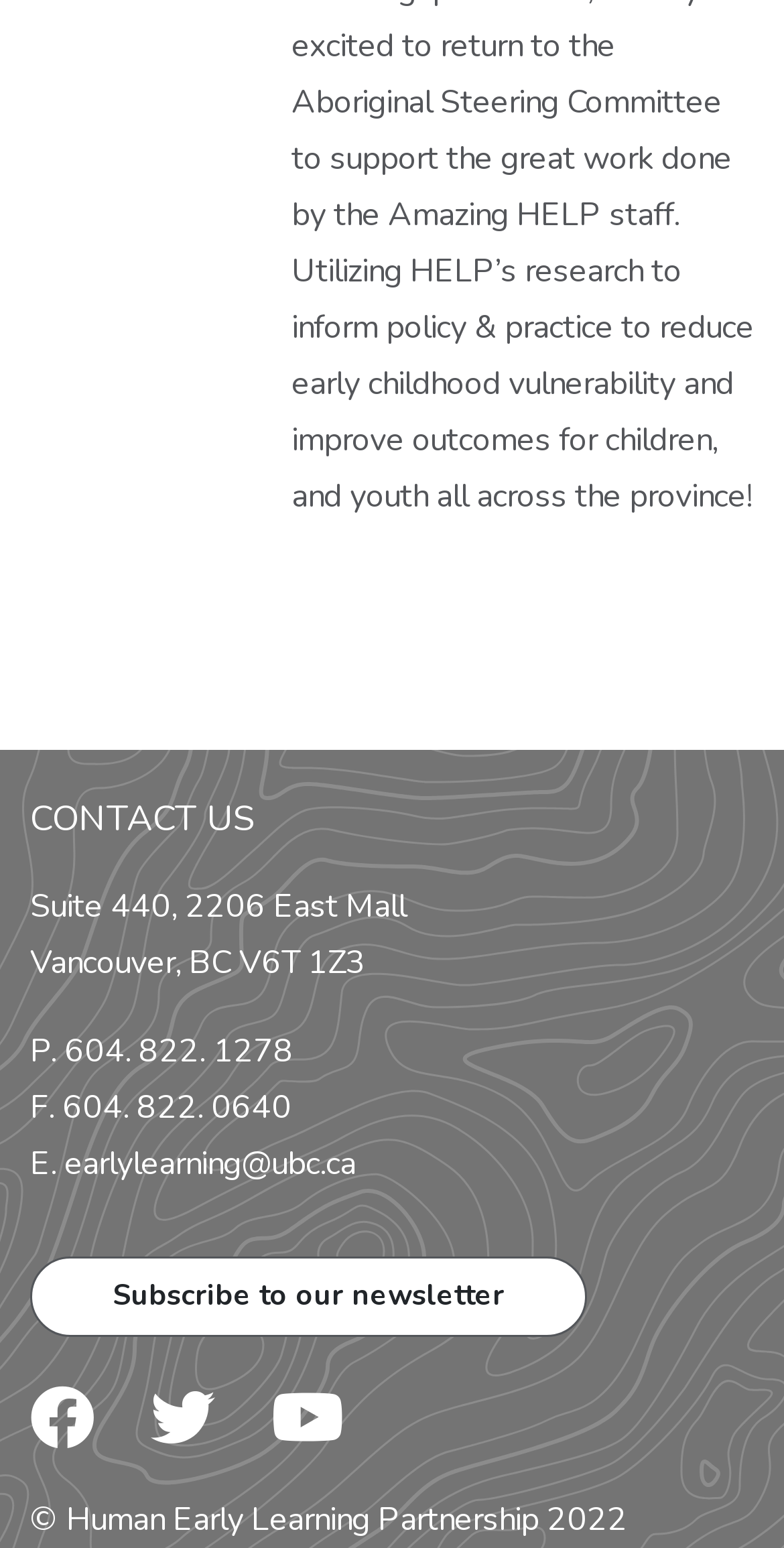Answer the question below using just one word or a short phrase: 
What is the address of the Human Early Learning Partnership?

Suite 440, 2206 East Mall, Vancouver, BC V6T 1Z3